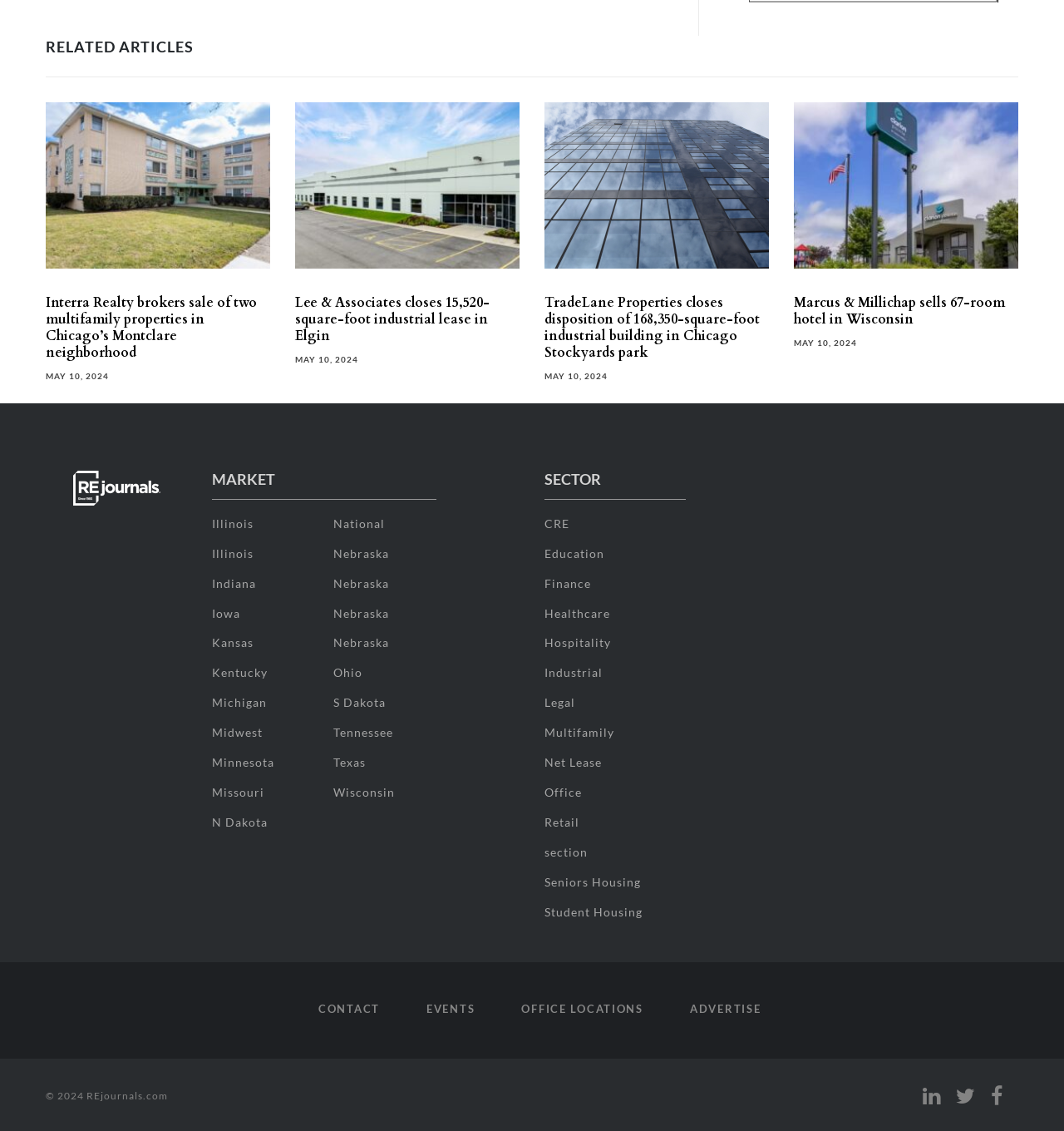Using floating point numbers between 0 and 1, provide the bounding box coordinates in the format (top-left x, top-left y, bottom-right x, bottom-right y). Locate the UI element described here: Education

[0.512, 0.483, 0.568, 0.495]